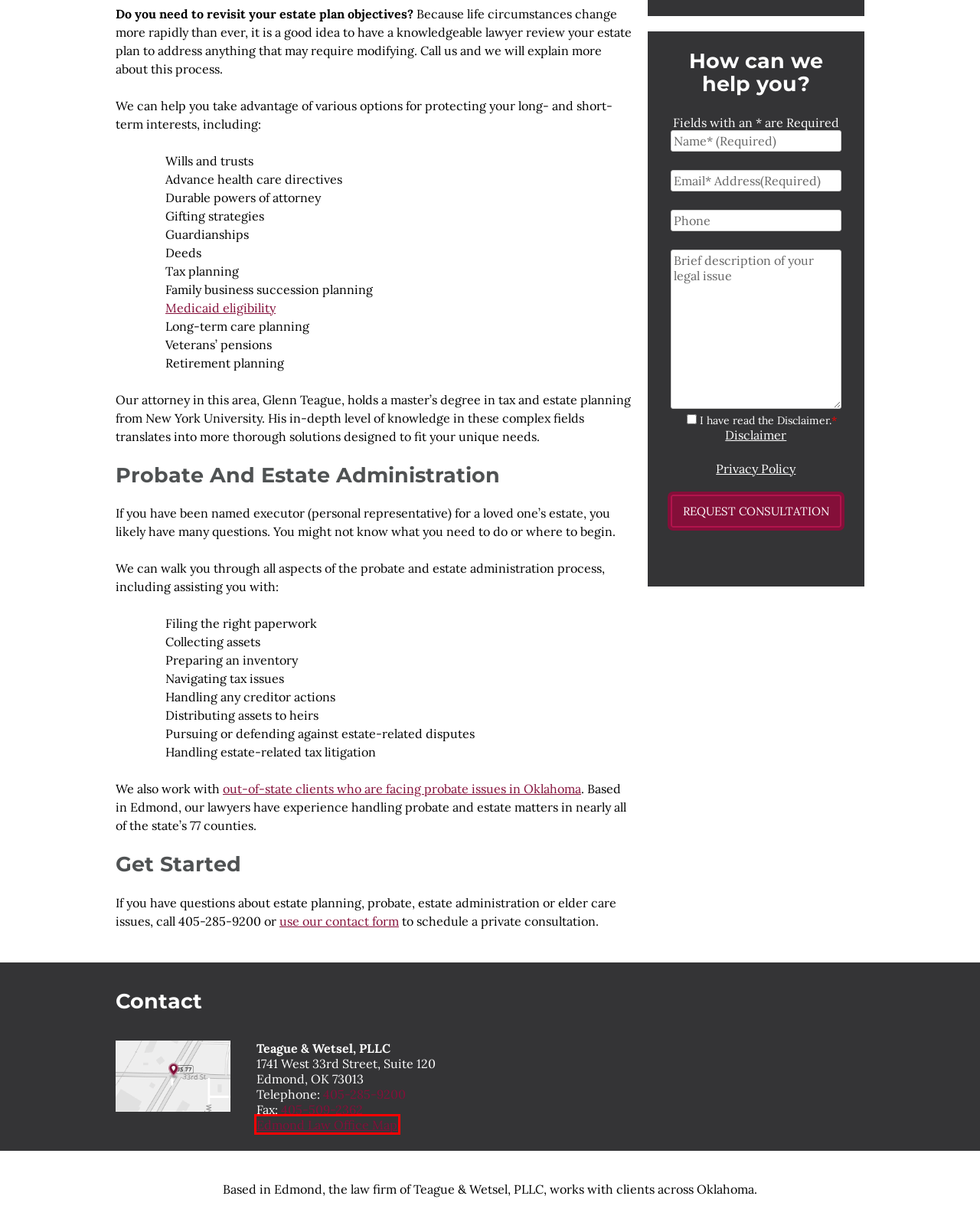You are presented with a screenshot of a webpage with a red bounding box. Select the webpage description that most closely matches the new webpage after clicking the element inside the red bounding box. The options are:
A. Proactive And Comprehensive Guidance On Construction Law – Teague & Wetsel, PLLC
B. Privacy Policy – Teague & Wetsel, PLLC
C. Edmond Business Law Office – Teague & Wetsel, PLLC
D. Addressing The Legal Challenges That Go Along With Running A Business – Teague & Wetsel, PLLC
E. Disclaimer – Teague & Wetsel, PLLC
F. Blog – Teague & Wetsel, PLLC
G. Understanding Federal Disability Benefits – Teague & Wetsel, PLLC
H. Teague & Wetsel, PLLC – Trusted Legal Representation For Clients Across Oklahoma

C